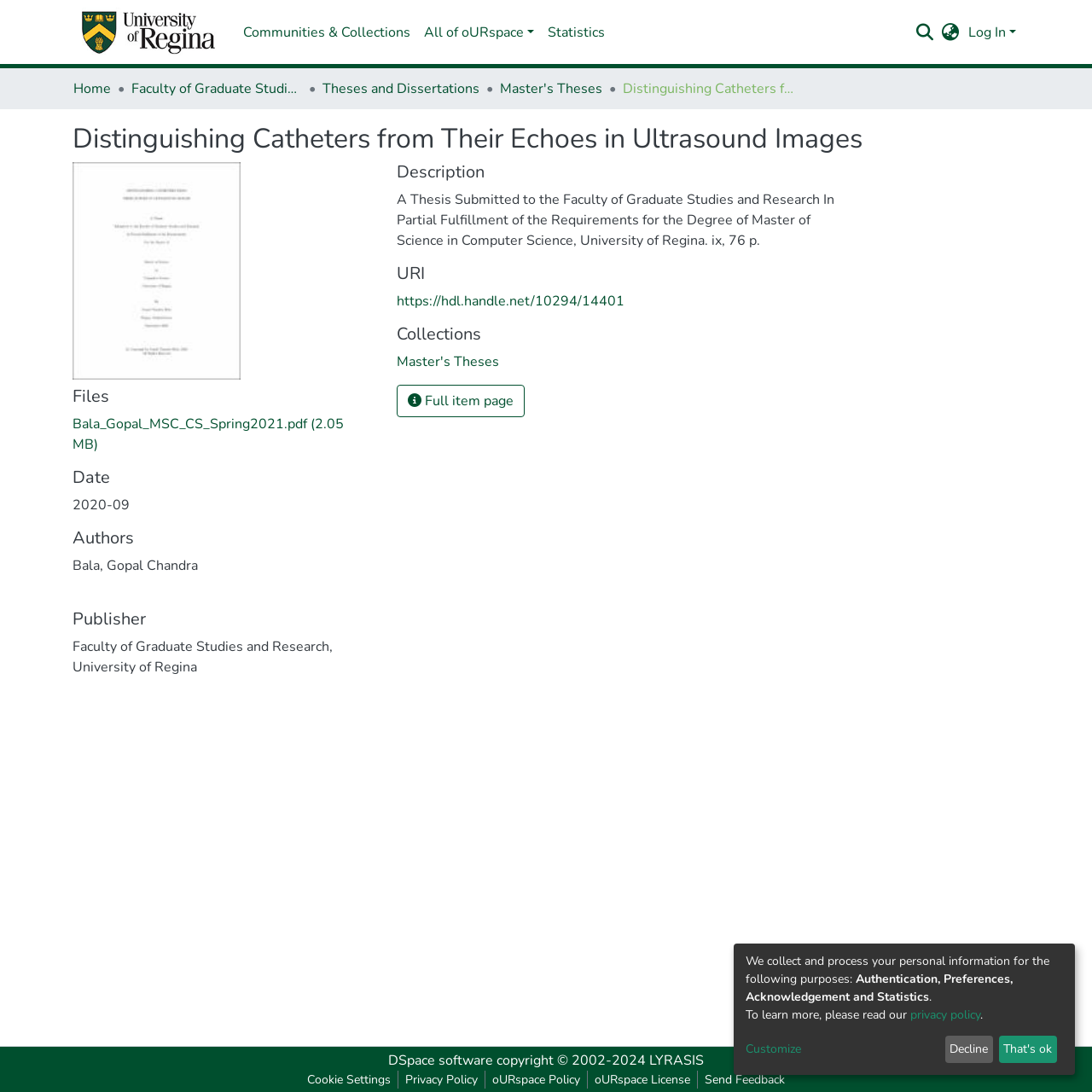Specify the bounding box coordinates of the element's area that should be clicked to execute the given instruction: "Log in". The coordinates should be four float numbers between 0 and 1, i.e., [left, top, right, bottom].

[0.884, 0.021, 0.934, 0.038]